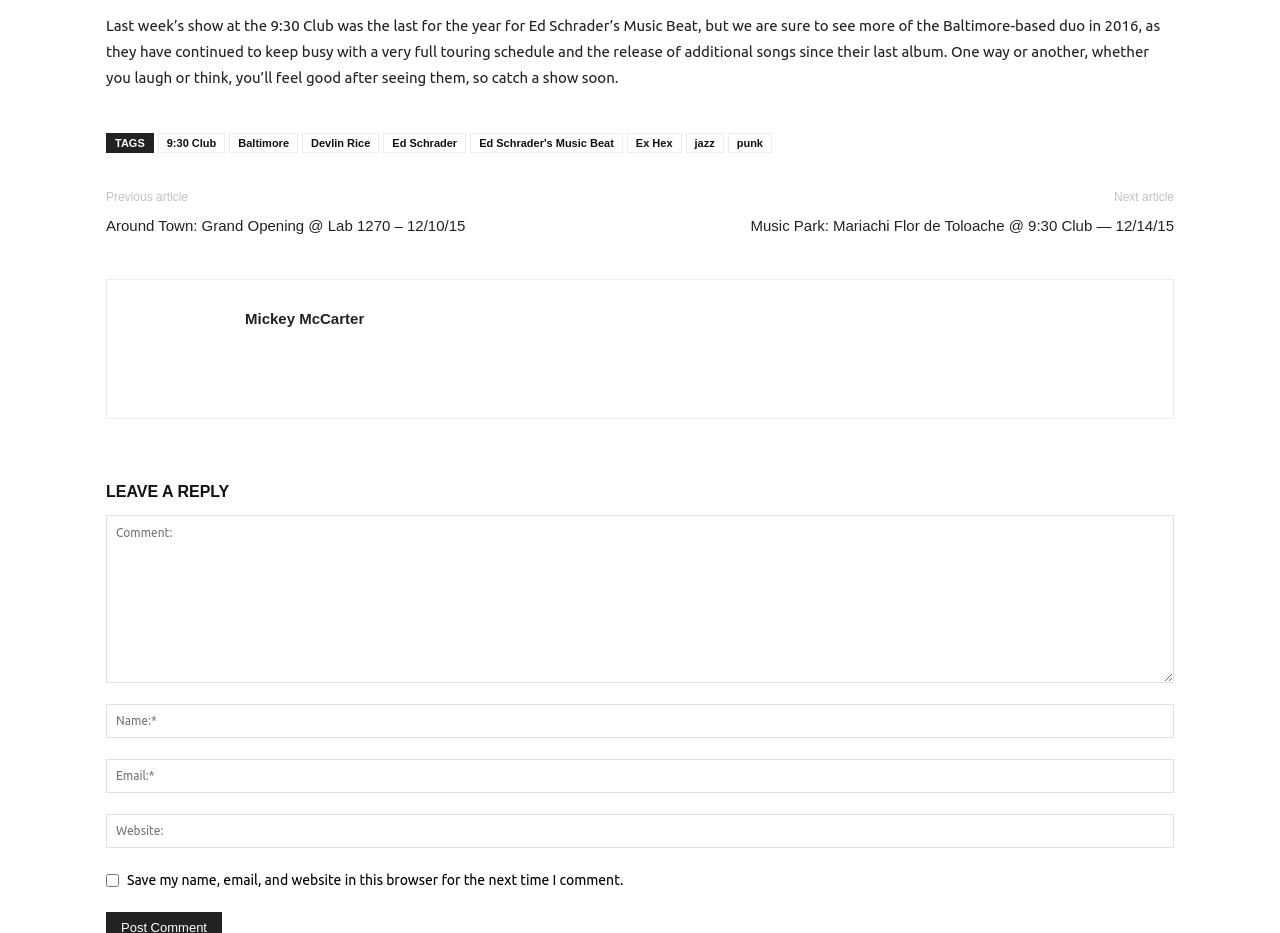Respond with a single word or phrase to the following question:
What is the name of the author of the article?

Mickey McCarter